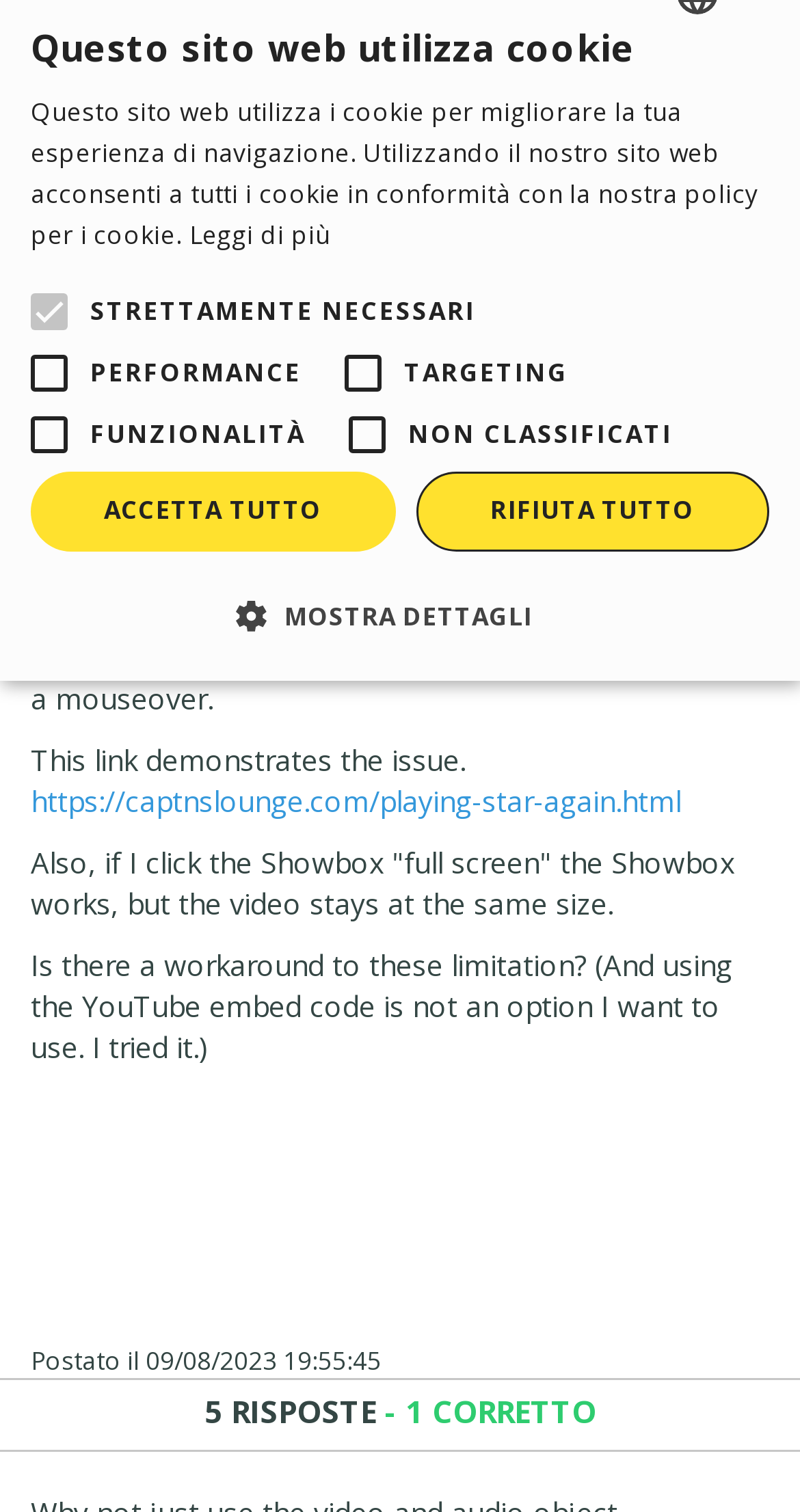Based on the element description CookieScript, identify the bounding box of the UI element in the given webpage screenshot. The coordinates should be in the format (top-left x, top-left y, bottom-right x, bottom-right y) and must be between 0 and 1.

[0.372, 0.89, 0.559, 0.911]